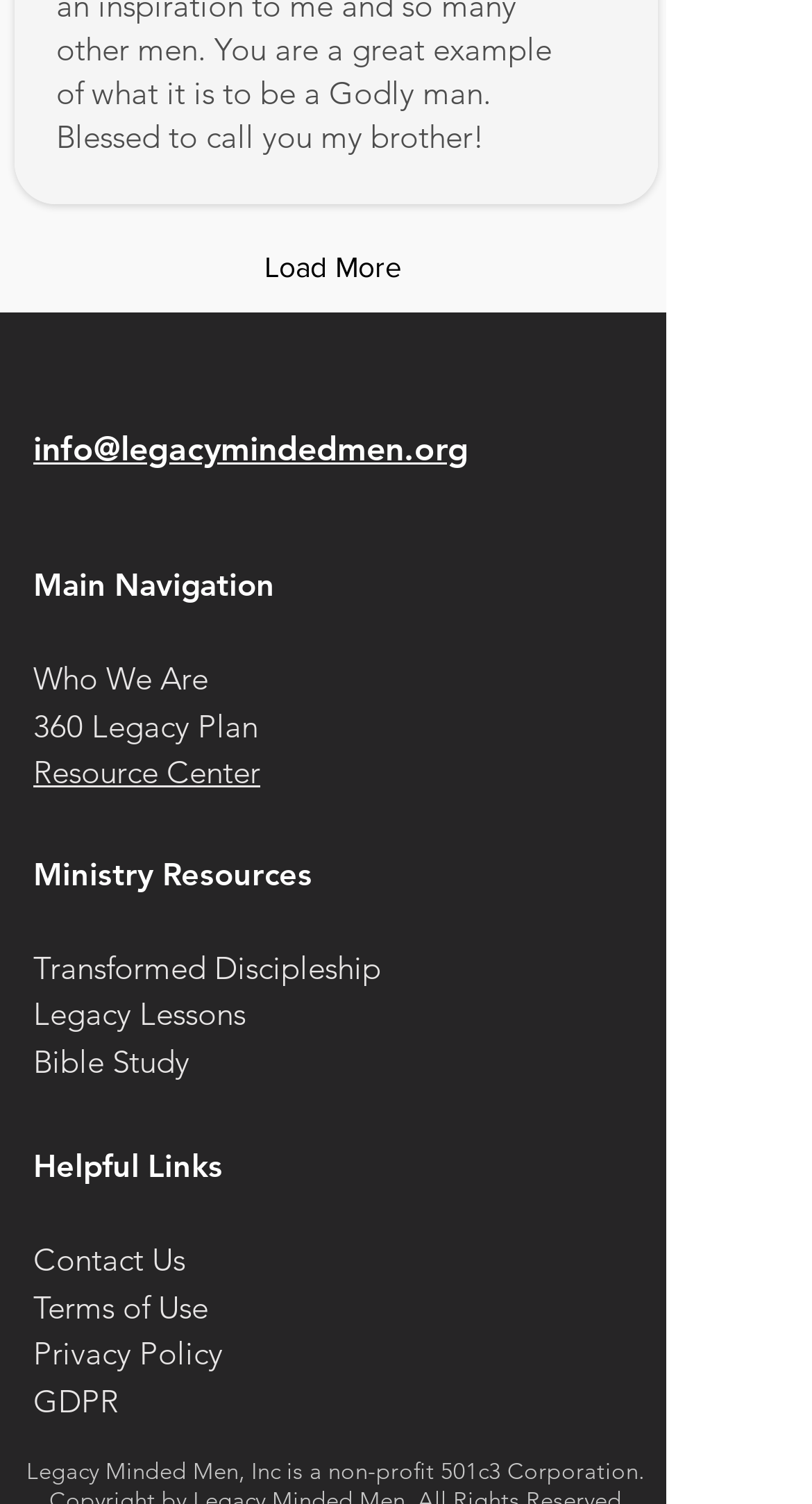What is the email address provided on the webpage?
Please provide a single word or phrase based on the screenshot.

info@legacymindedmen.org